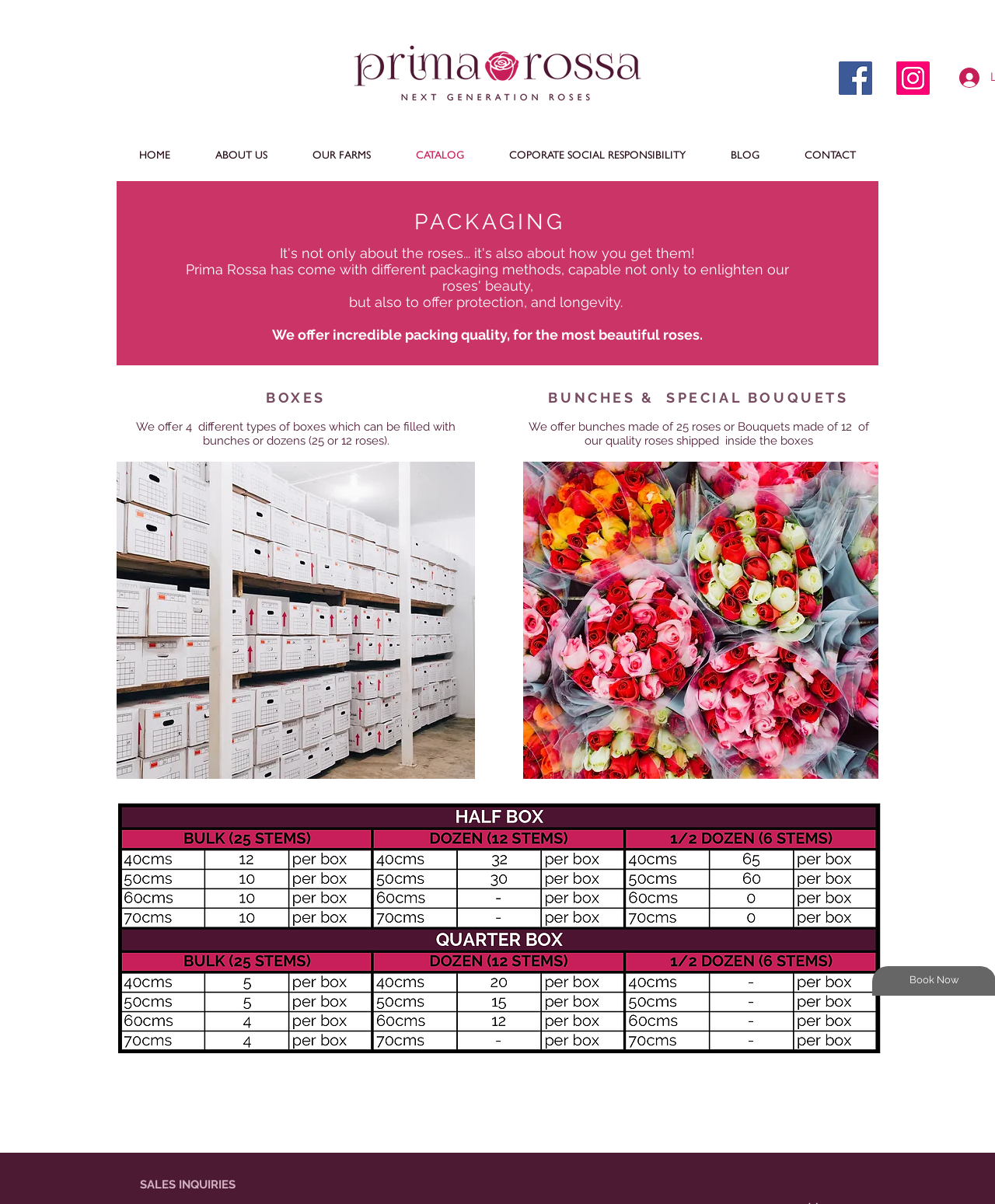Find the bounding box coordinates for the area that should be clicked to accomplish the instruction: "Go to HOME page".

[0.117, 0.117, 0.194, 0.141]